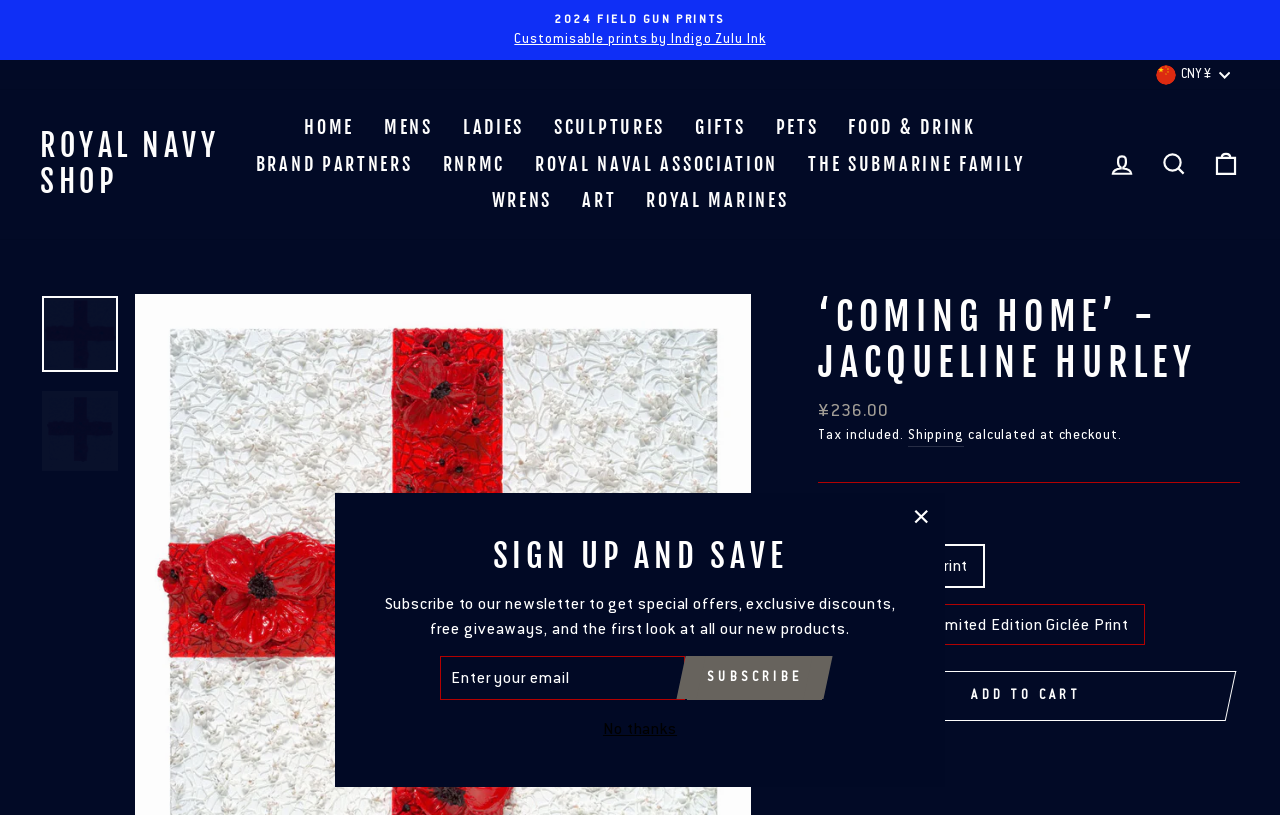Please find and provide the title of the webpage.

‘COMING HOME’ - JACQUELINE HURLEY